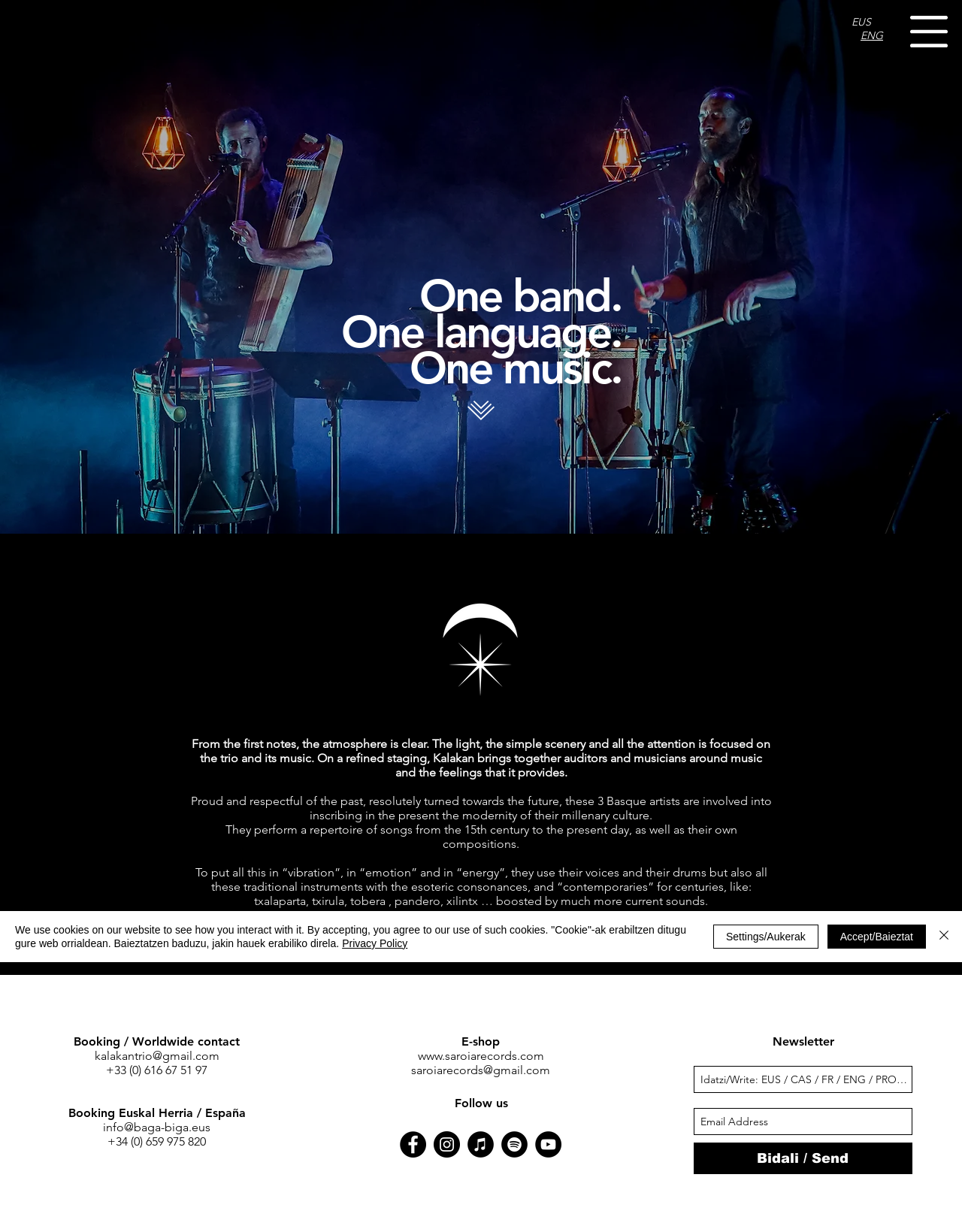Can you give a detailed response to the following question using the information from the image? What is the language of the text 'From the first notes, the atmosphere is clear.'?

The text 'From the first notes, the atmosphere is clear.' is written in English, as it does not contain any non-English characters or phrases, and its grammar and vocabulary are consistent with the English language.